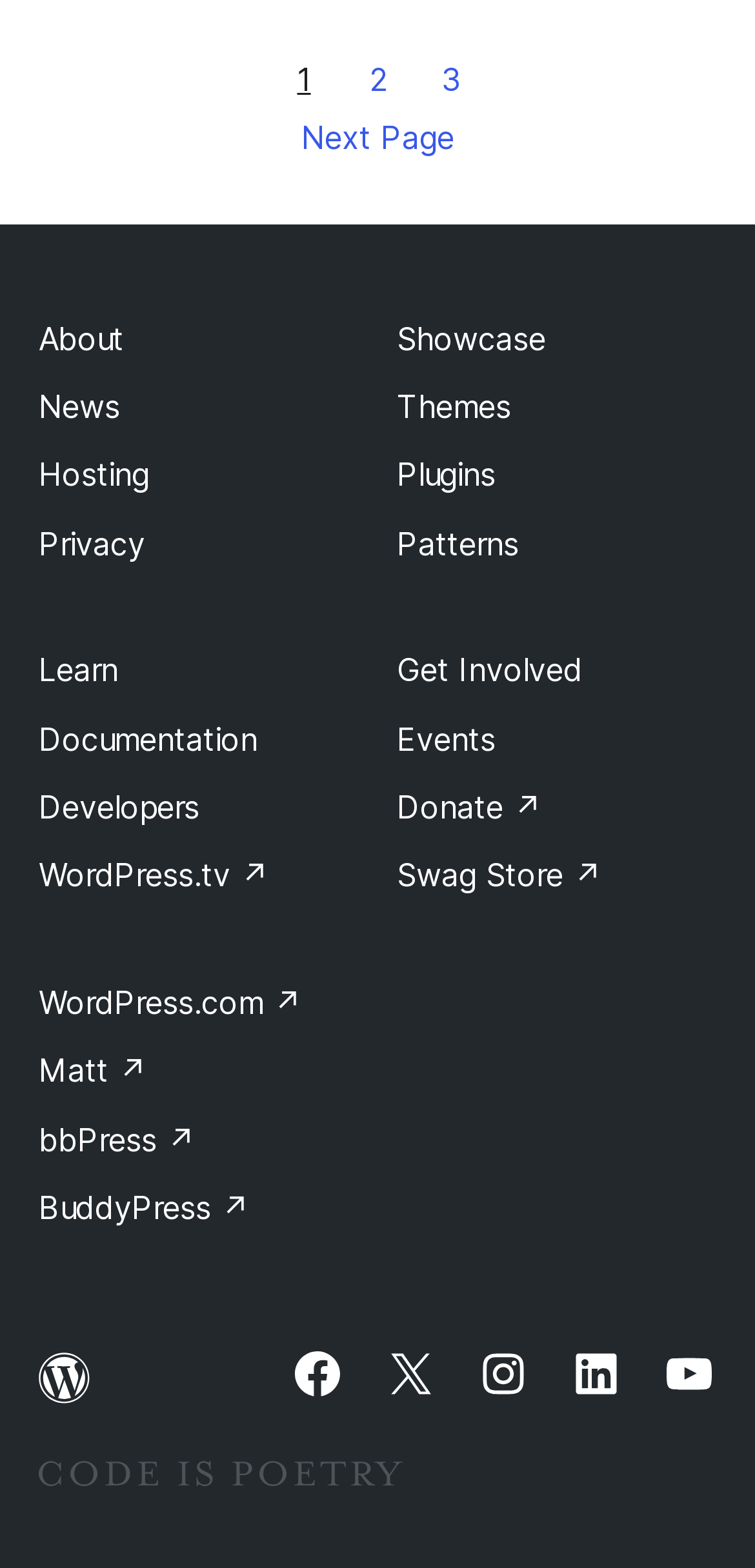Identify the bounding box coordinates of the area you need to click to perform the following instruction: "Learn more about WordPress".

[0.051, 0.415, 0.156, 0.44]